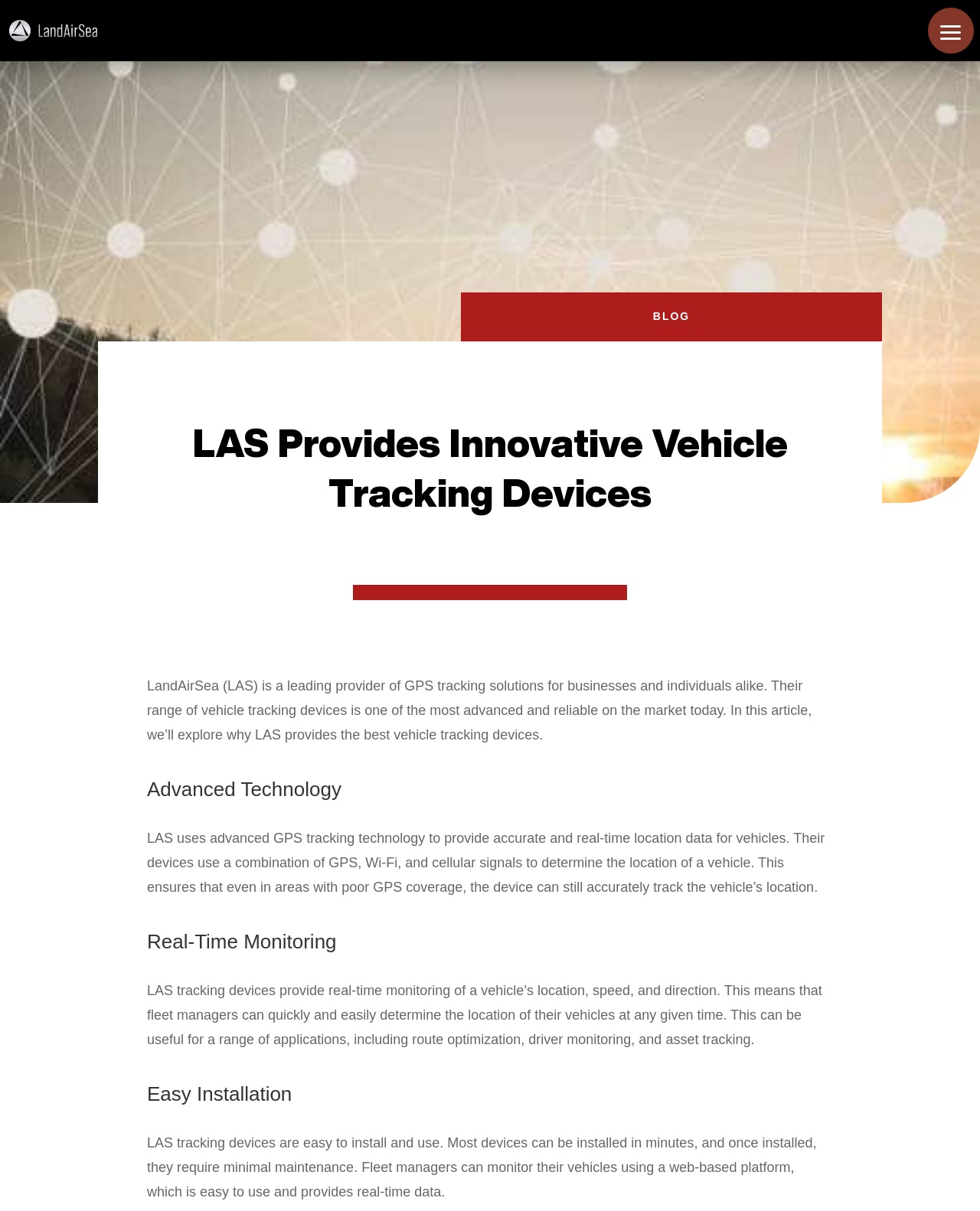Please give a one-word or short phrase response to the following question: 
How do LAS tracking devices determine vehicle location?

GPS, Wi-Fi, and cellular signals